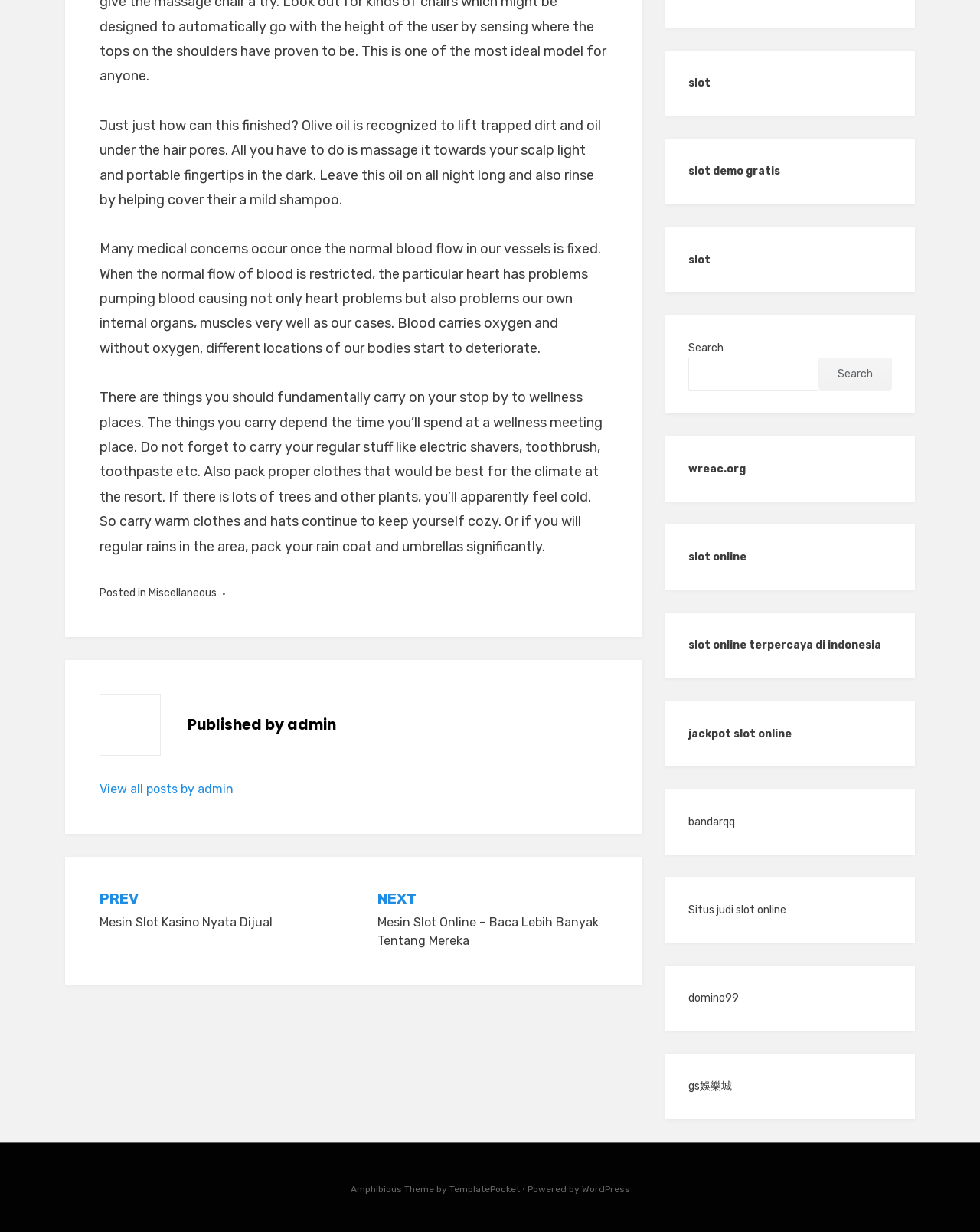Identify the bounding box coordinates for the UI element that matches this description: "bandarqq".

[0.702, 0.662, 0.75, 0.672]